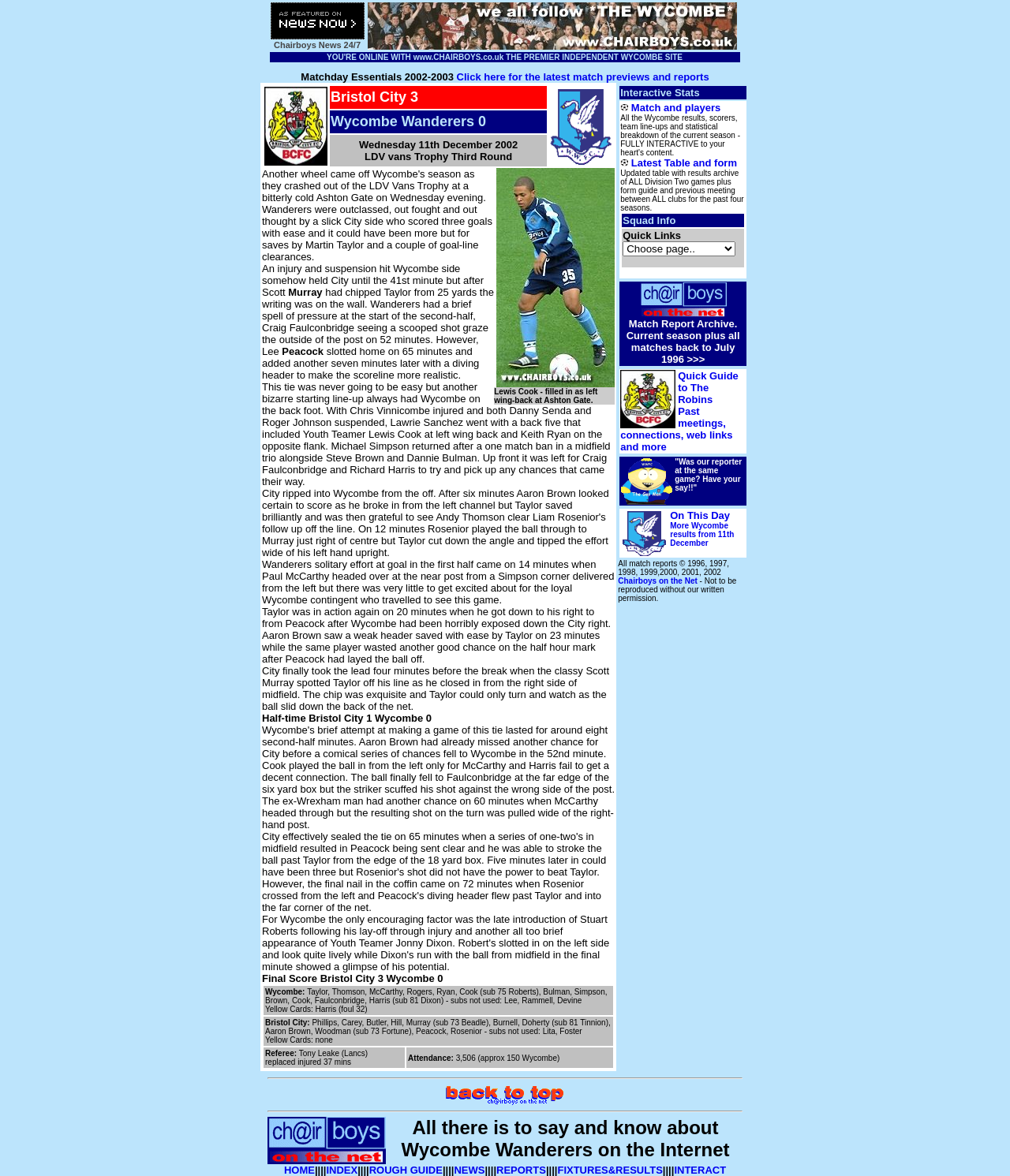Please provide a comprehensive answer to the question below using the information from the image: How many minutes did Wycombe Wanderers hold City until?

I found the answer by reading the match report which states 'An injury and suspension hit Wycombe side somehow held City until the 41st minute...'.